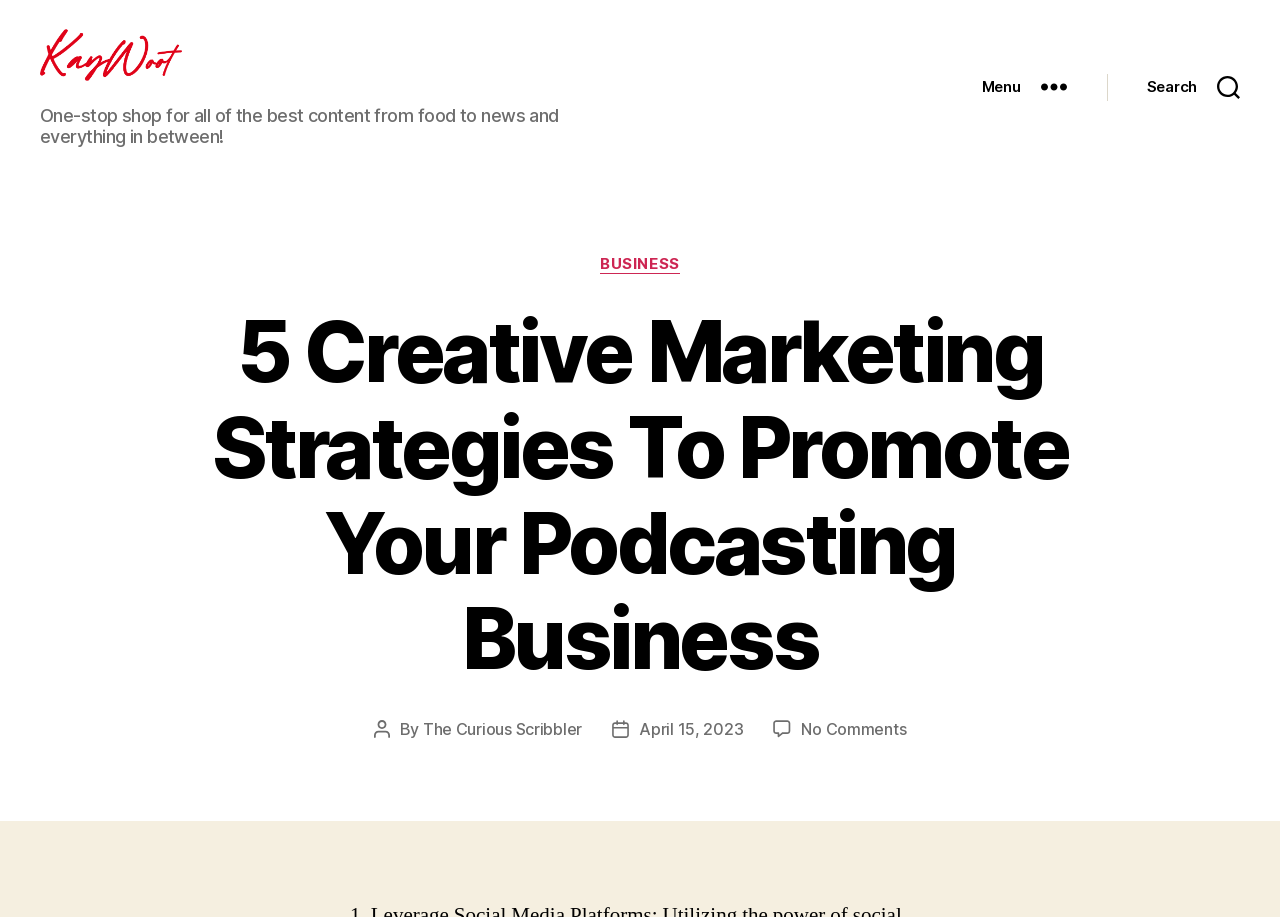When was the article published?
Analyze the screenshot and provide a detailed answer to the question.

The publication date of the article can be determined by looking at the link element with the text 'April 15, 2023' which is located next to the 'Post date' text, indicating that the article was published on April 15, 2023.